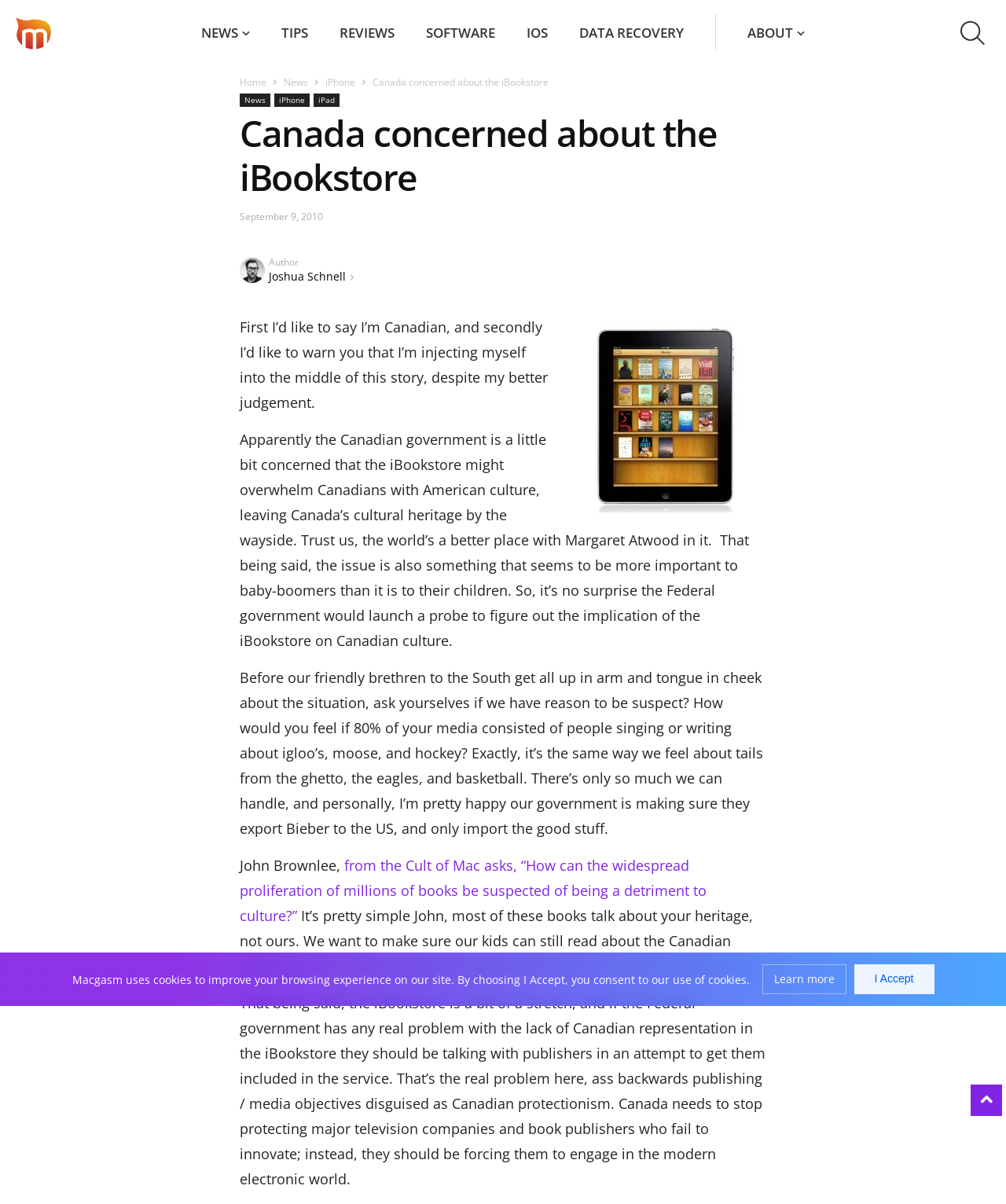What is the purpose of the button at the top right corner?
Based on the image, provide your answer in one word or phrase.

Search